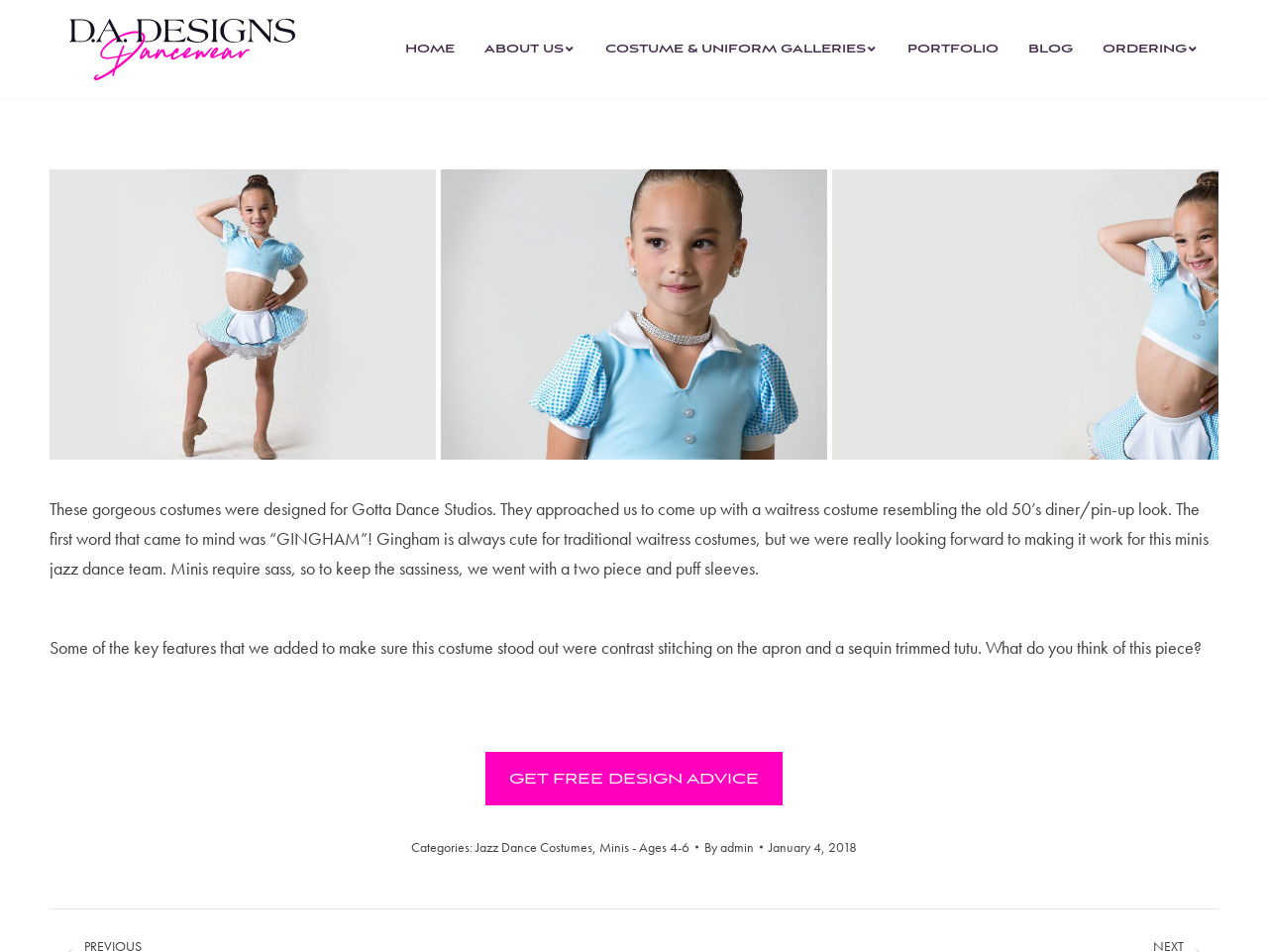Use the details in the image to answer the question thoroughly: 
What is the name of the studio that commissioned these costumes?

The text on the page states that 'Gotta Dance Studios approached us to come up with a waitress costume resembling the old 50’s diner/pin-up look', indicating that Gotta Dance Studios was the studio that commissioned the costumes.